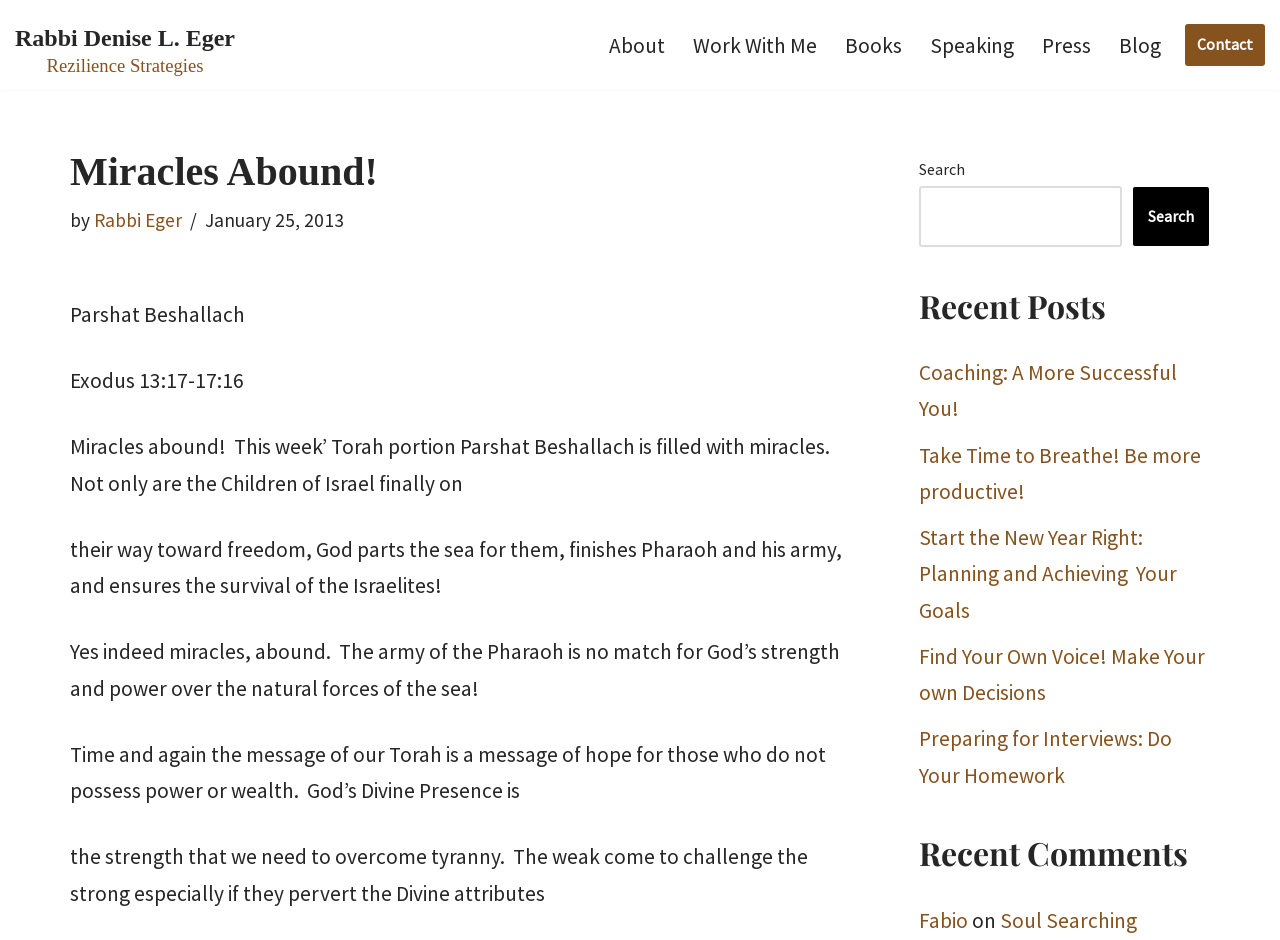Answer the question using only one word or a concise phrase: How many navigation links are in the primary menu?

7